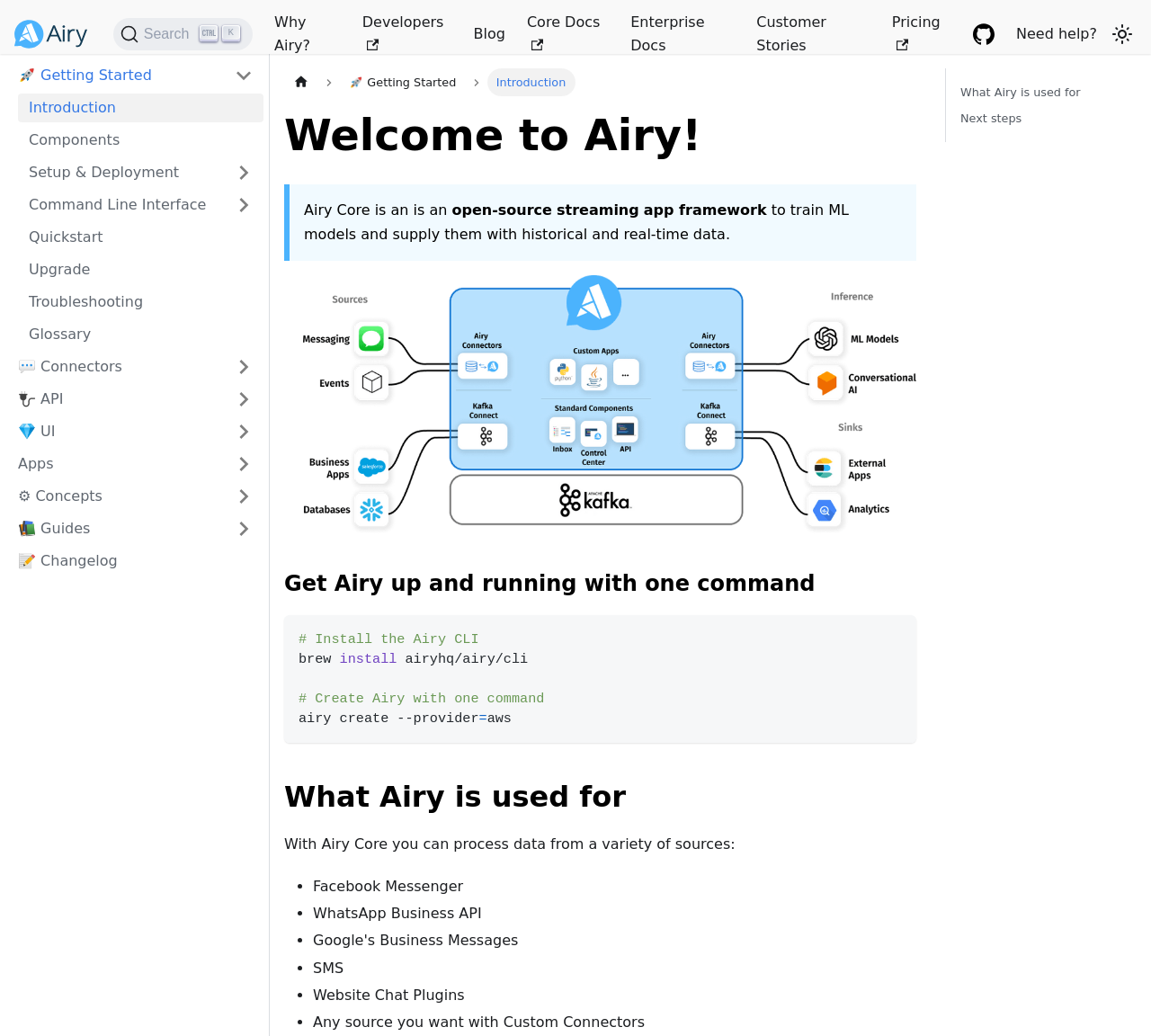Answer the question using only a single word or phrase: 
What is Airy Core?

open-source streaming app framework